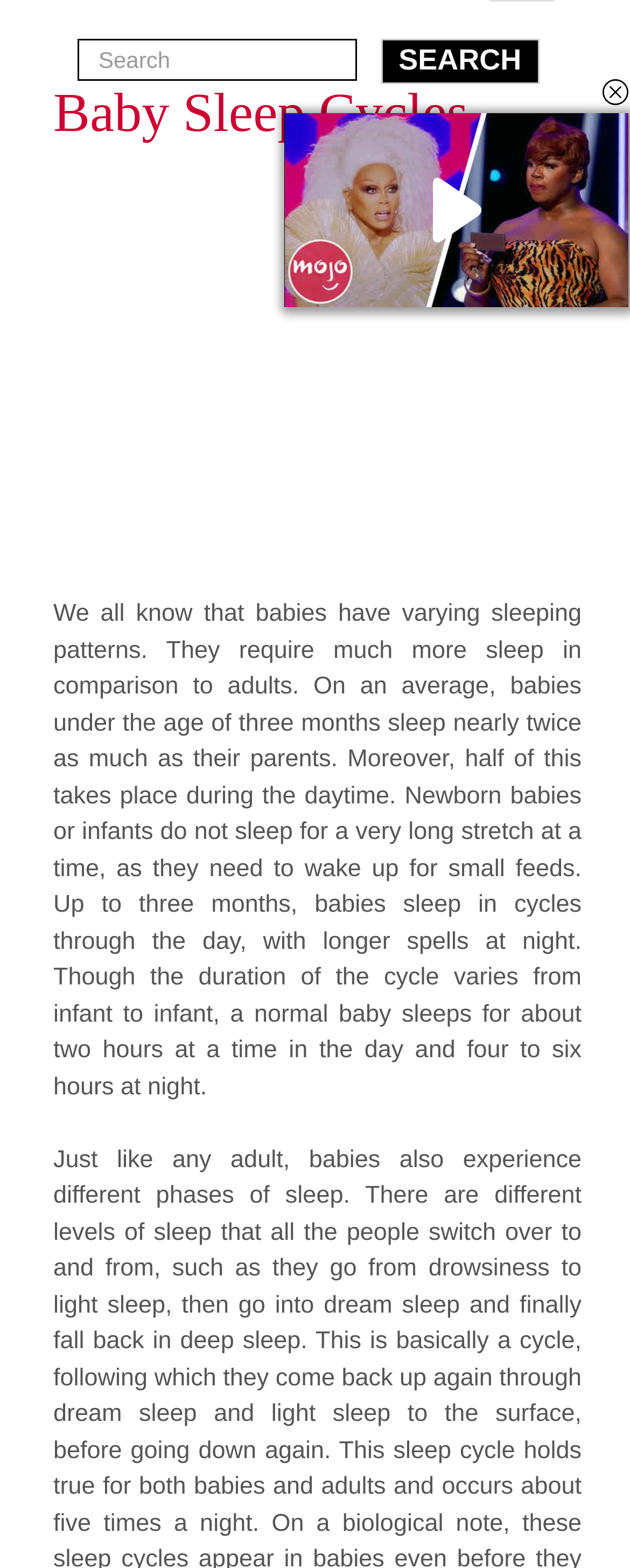Provide the bounding box for the UI element matching this description: "name="q" placeholder="Search"".

[0.123, 0.025, 0.566, 0.052]